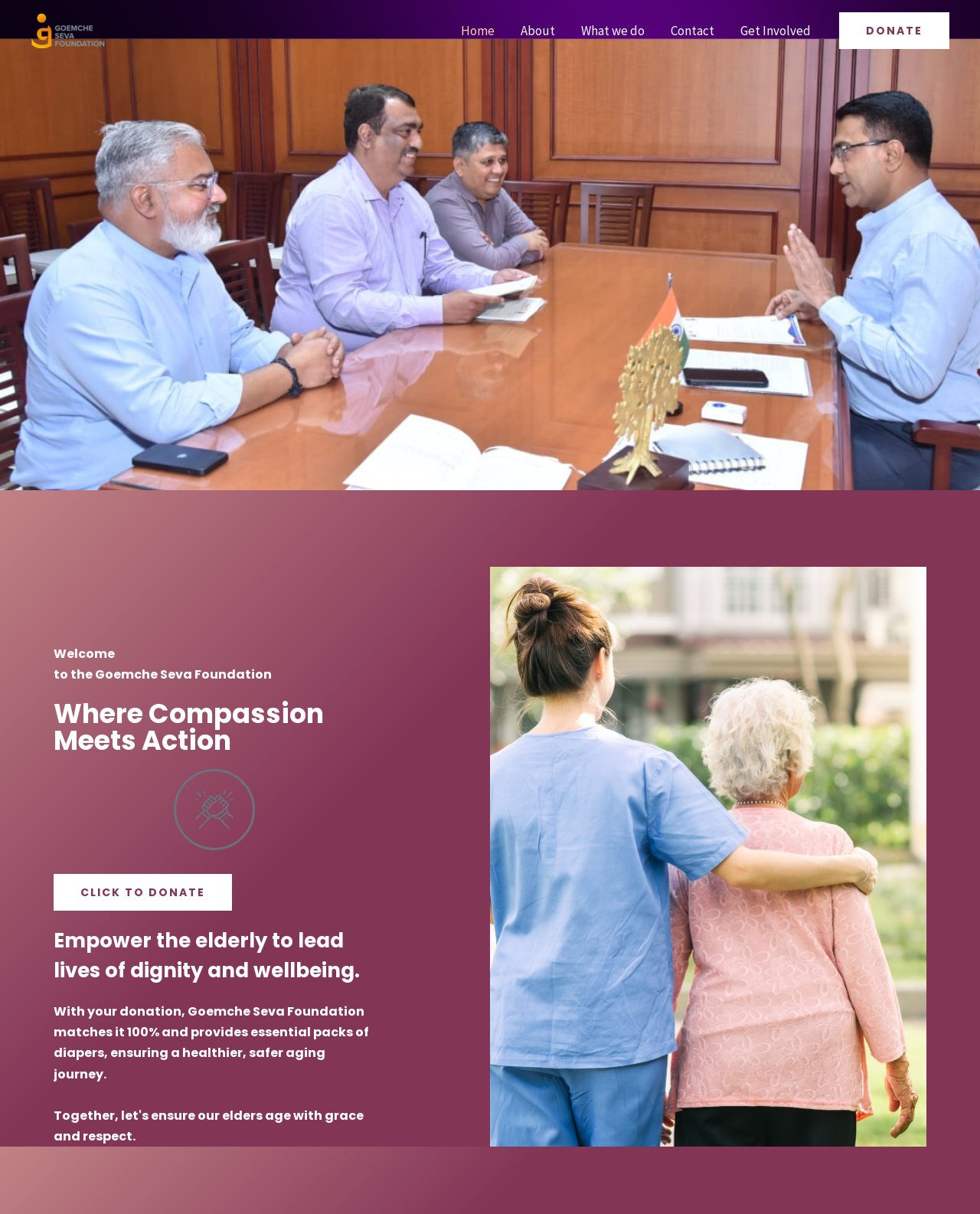Determine the bounding box coordinates of the section to be clicked to follow the instruction: "Donate by clicking on the 'CLICK TO DONATE' button". The coordinates should be given as four float numbers between 0 and 1, formatted as [left, top, right, bottom].

[0.055, 0.72, 0.237, 0.75]